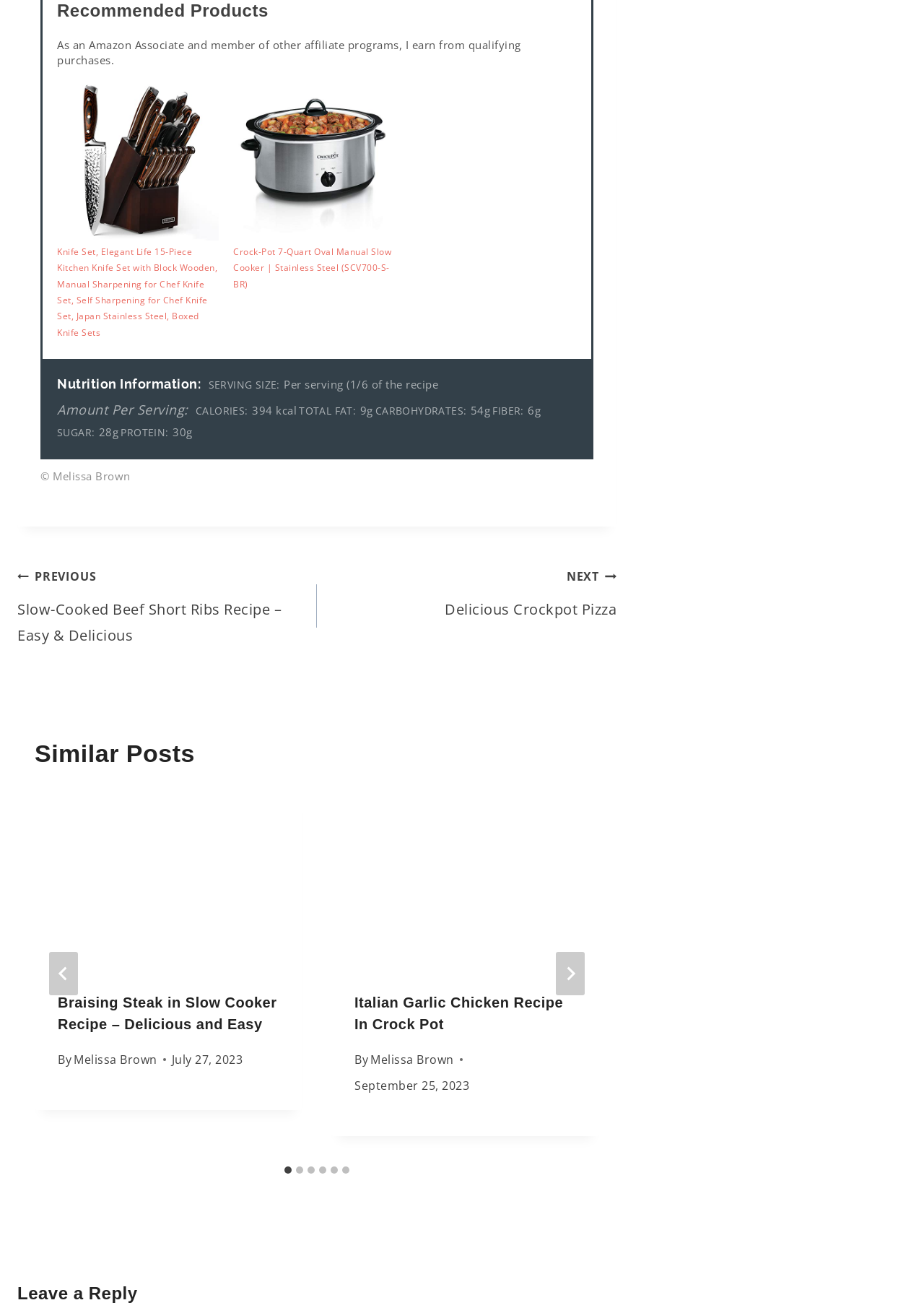Who is the author of the article?
Using the image, respond with a single word or phrase.

Melissa Brown